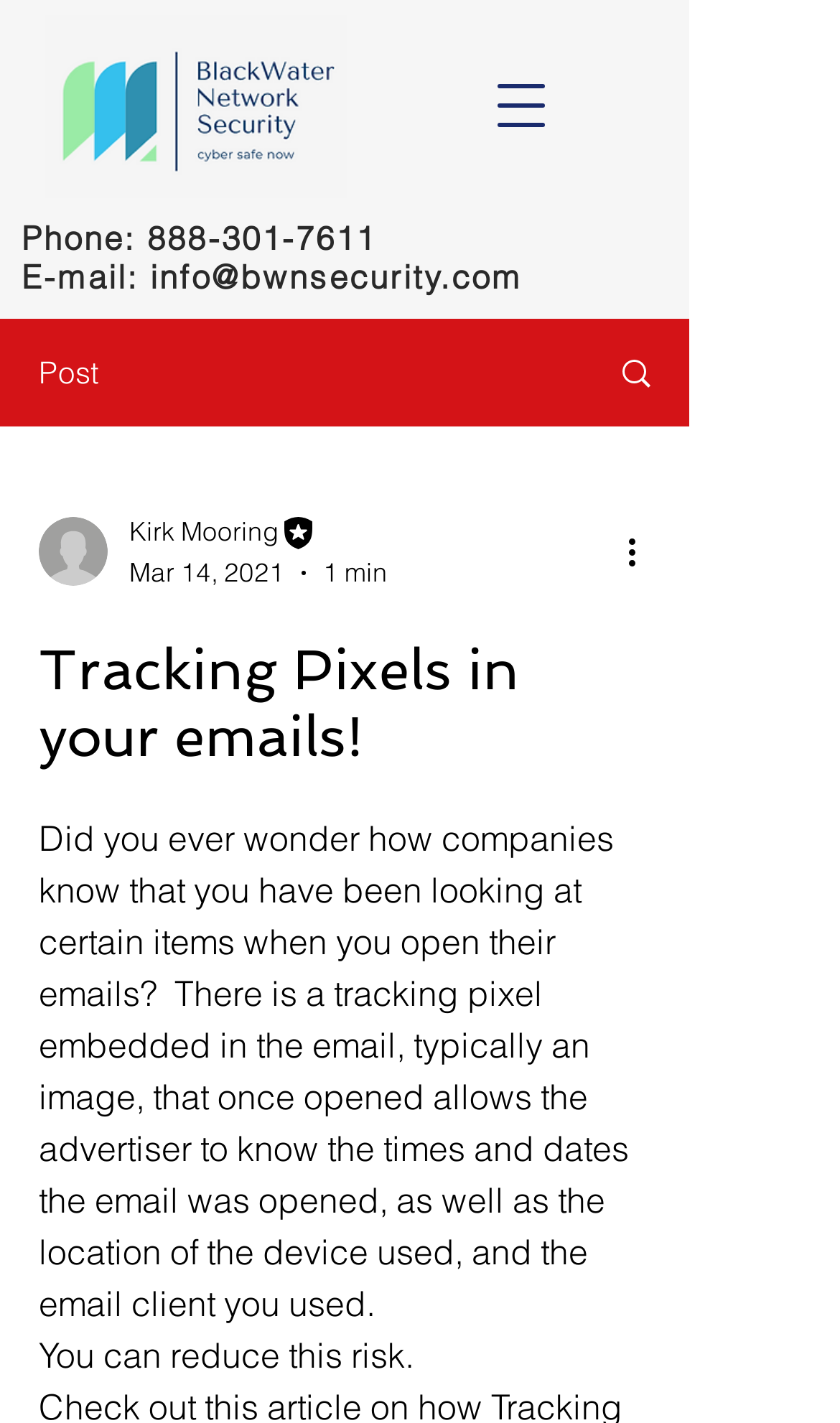With reference to the screenshot, provide a detailed response to the question below:
When was the article published?

The publication date can be found below the article title, next to the writer's picture and the estimated reading time of 1 minute.